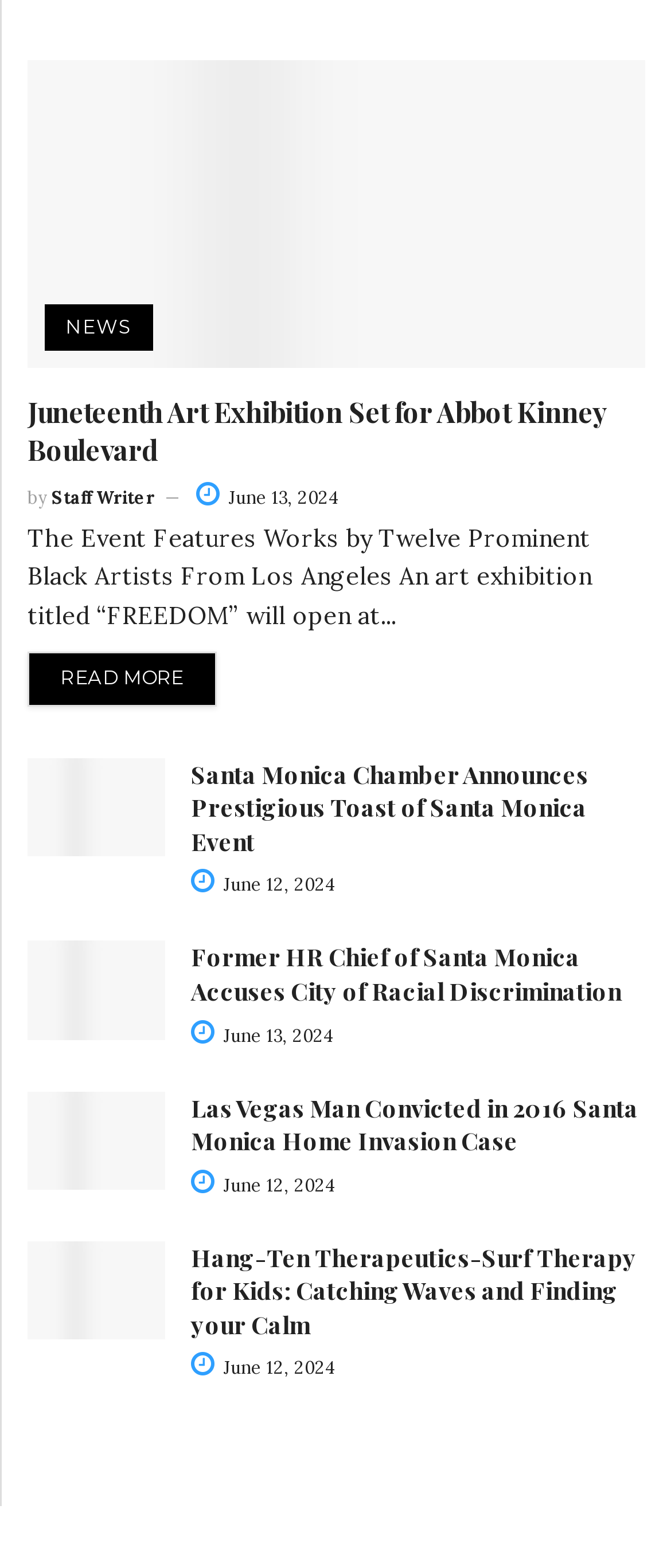Find the bounding box coordinates of the element's region that should be clicked in order to follow the given instruction: "Check out Las Vegas Man Convicted in 2016 Santa Monica Home Invasion Case". The coordinates should consist of four float numbers between 0 and 1, i.e., [left, top, right, bottom].

[0.041, 0.696, 0.246, 0.758]